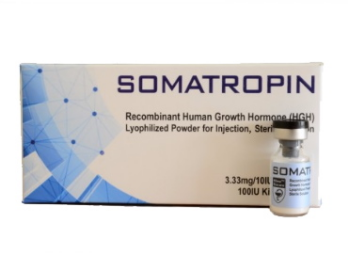Provide an in-depth description of all elements within the image.

The image showcases a product labeled "SOMATROPIN," which is a recombinant human growth hormone (HGH). The packaging features a modern design with blue geometric patterns and a prominent display of the product name. The box contains a vial of the medication, which is described as lyophilized powder for injection, highlighting its sterile preparation for medical use. The label indicates that the vial contains 3.33 mg per 10 IU, totaling 100 IU in the package. This product is typically used in medical settings for growth hormone deficiencies and other related conditions. The overall presentation suggests a focus on quality and pharmaceutical standards.